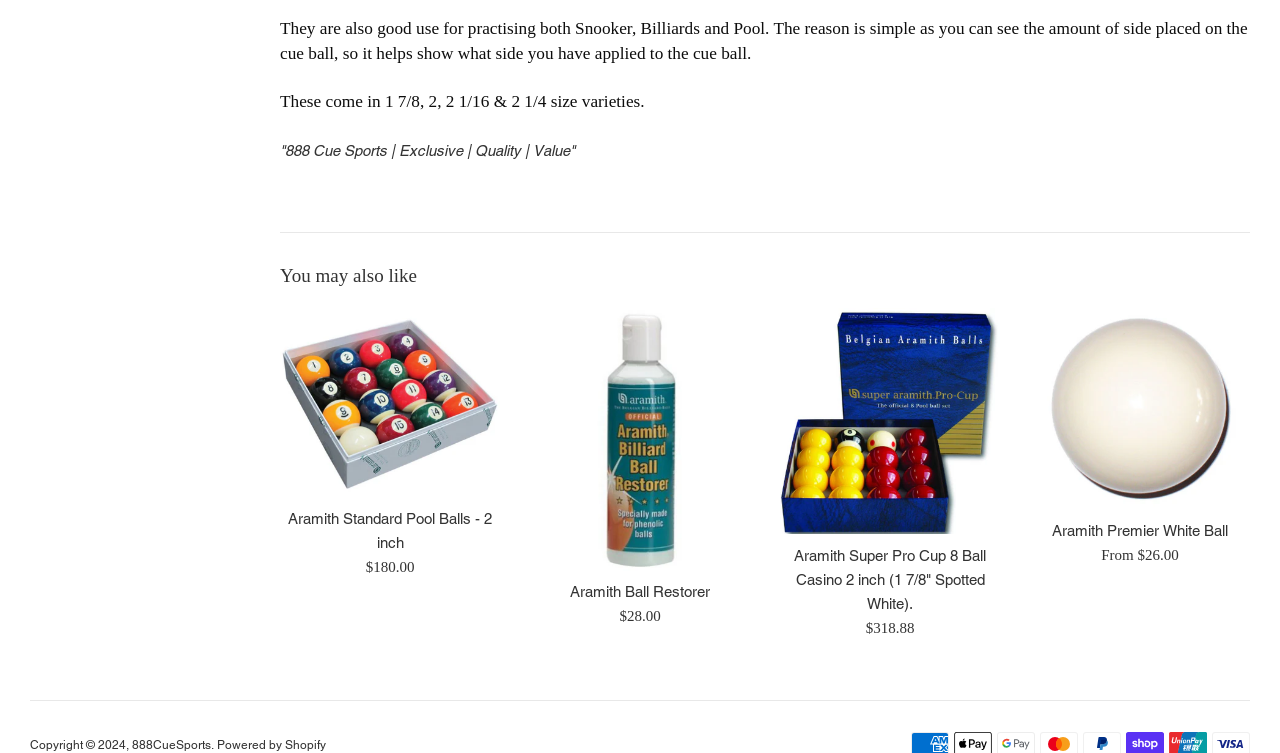Find the bounding box coordinates of the clickable element required to execute the following instruction: "Go to the Powered by Shopify page". Provide the coordinates as four float numbers between 0 and 1, i.e., [left, top, right, bottom].

[0.17, 0.979, 0.255, 0.998]